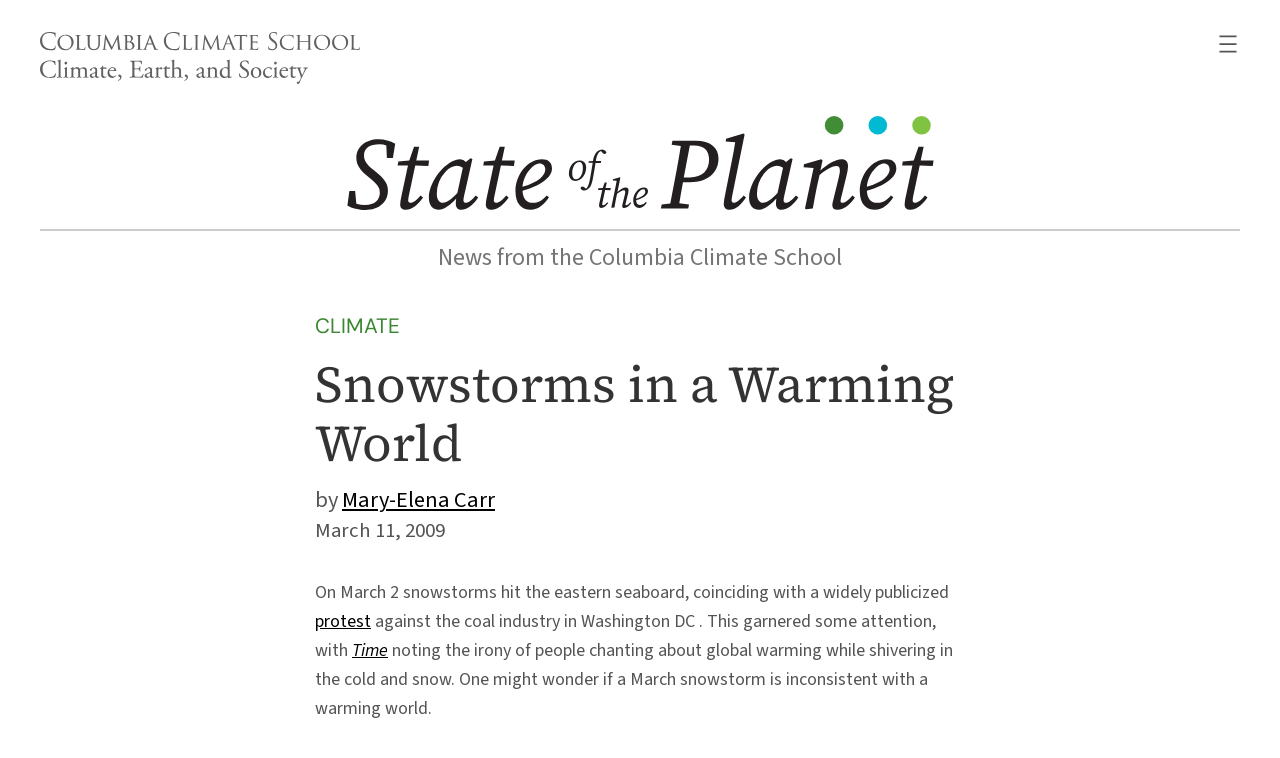What publication noted the irony of the protest?
Answer briefly with a single word or phrase based on the image.

Time